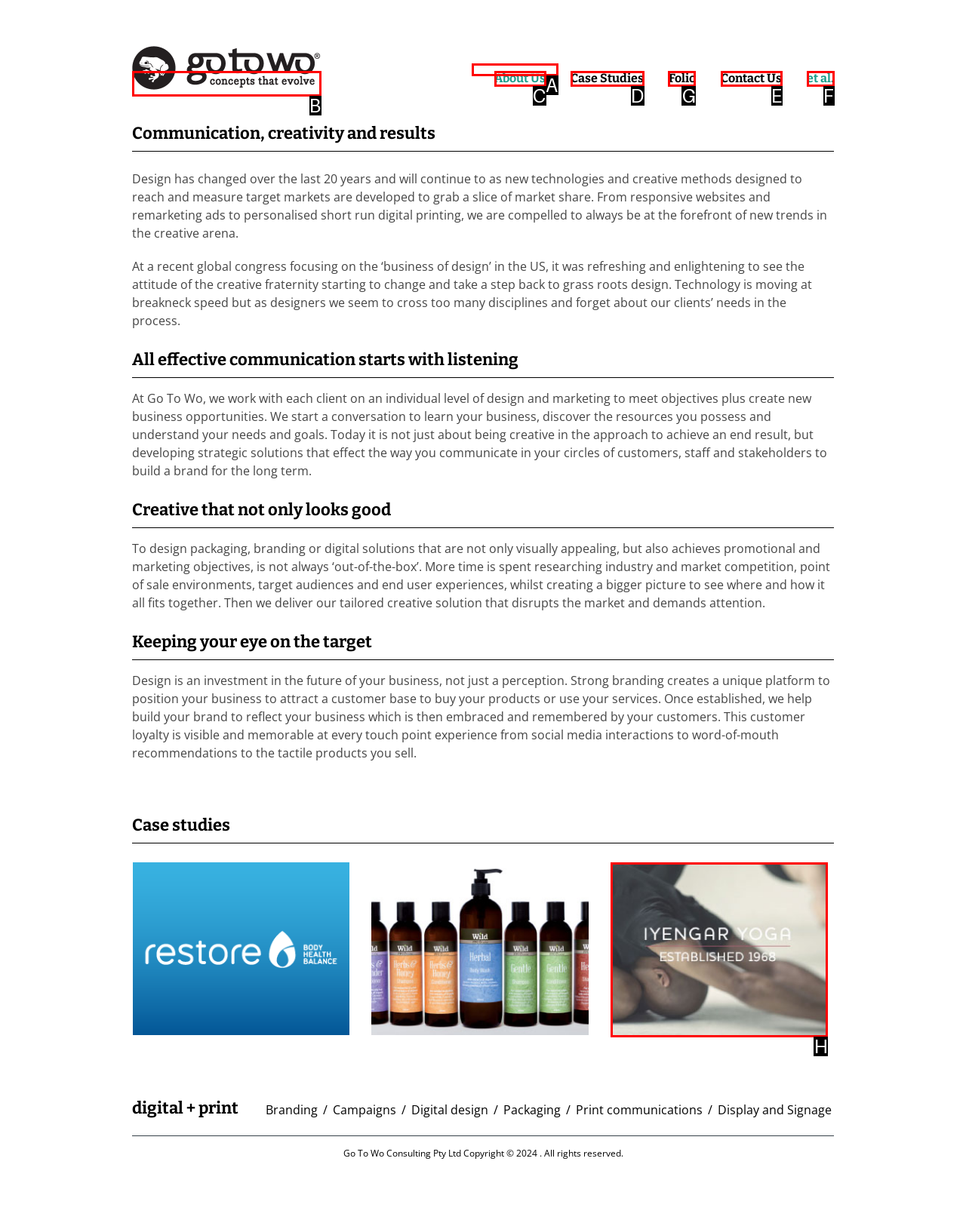Pick the HTML element that should be clicked to execute the task: Click on 'Folio'
Respond with the letter corresponding to the correct choice.

G